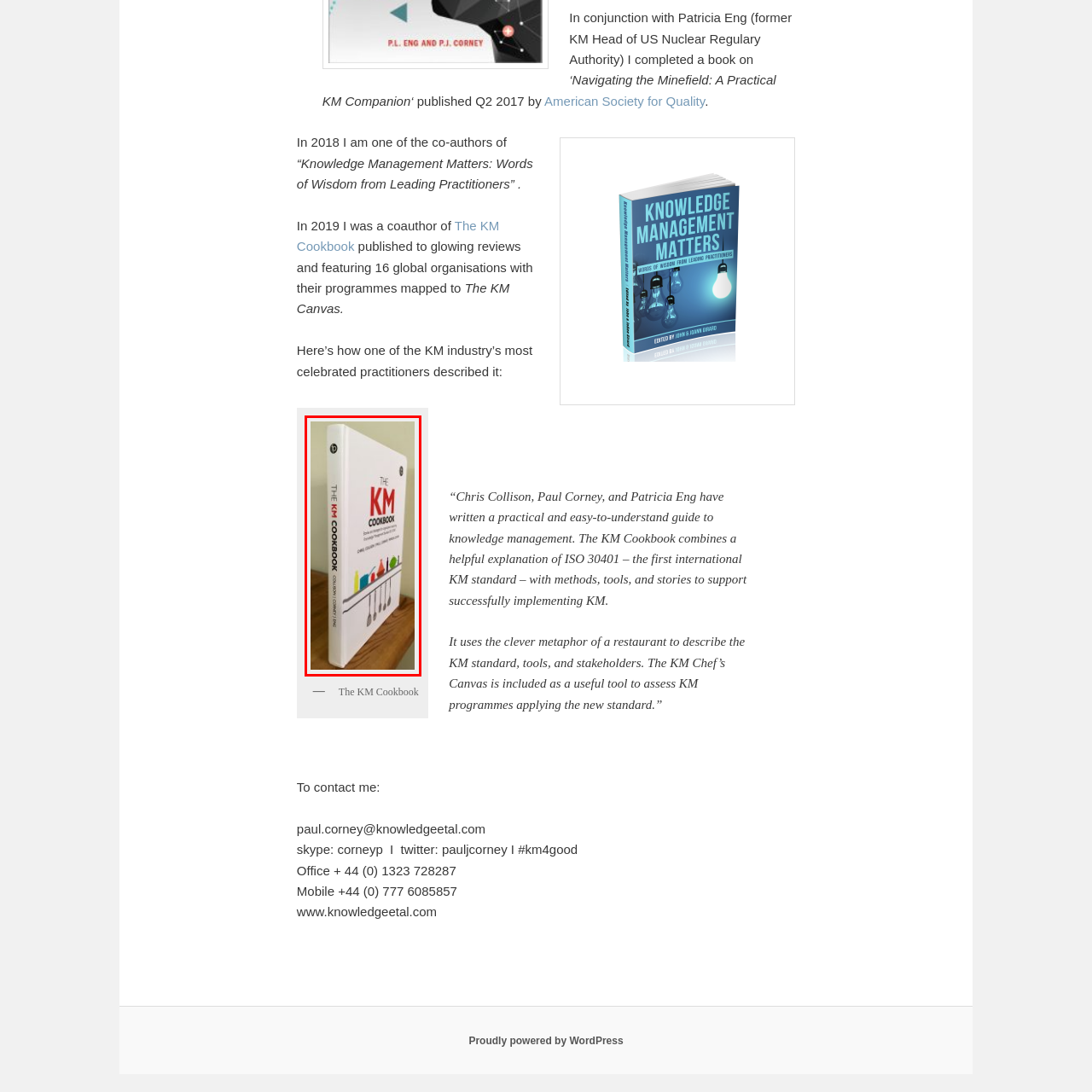Observe the image within the red bounding box carefully and provide an extensive answer to the following question using the visual cues: What is the theme of the book?

The theme of the book 'The KM Cookbook' is Knowledge Management (KM). This is evident from the caption, which mentions that the book focuses on KM and aims to simplify the understanding of KM principles. The use of a restaurant metaphor and kitchen element icons on the book's spine further reinforces this theme.